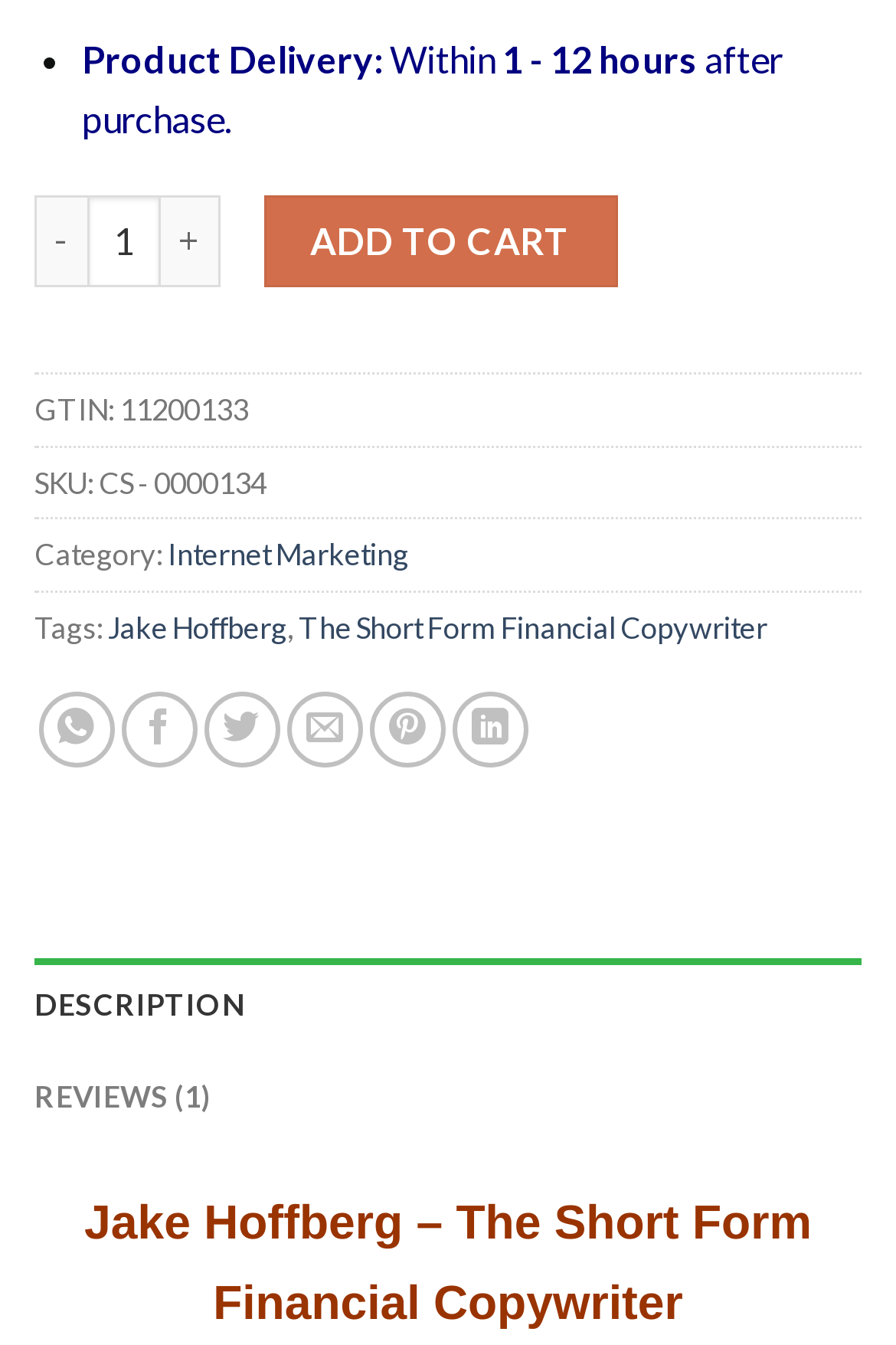Find and indicate the bounding box coordinates of the region you should select to follow the given instruction: "Increment the product quantity".

[0.179, 0.145, 0.246, 0.214]